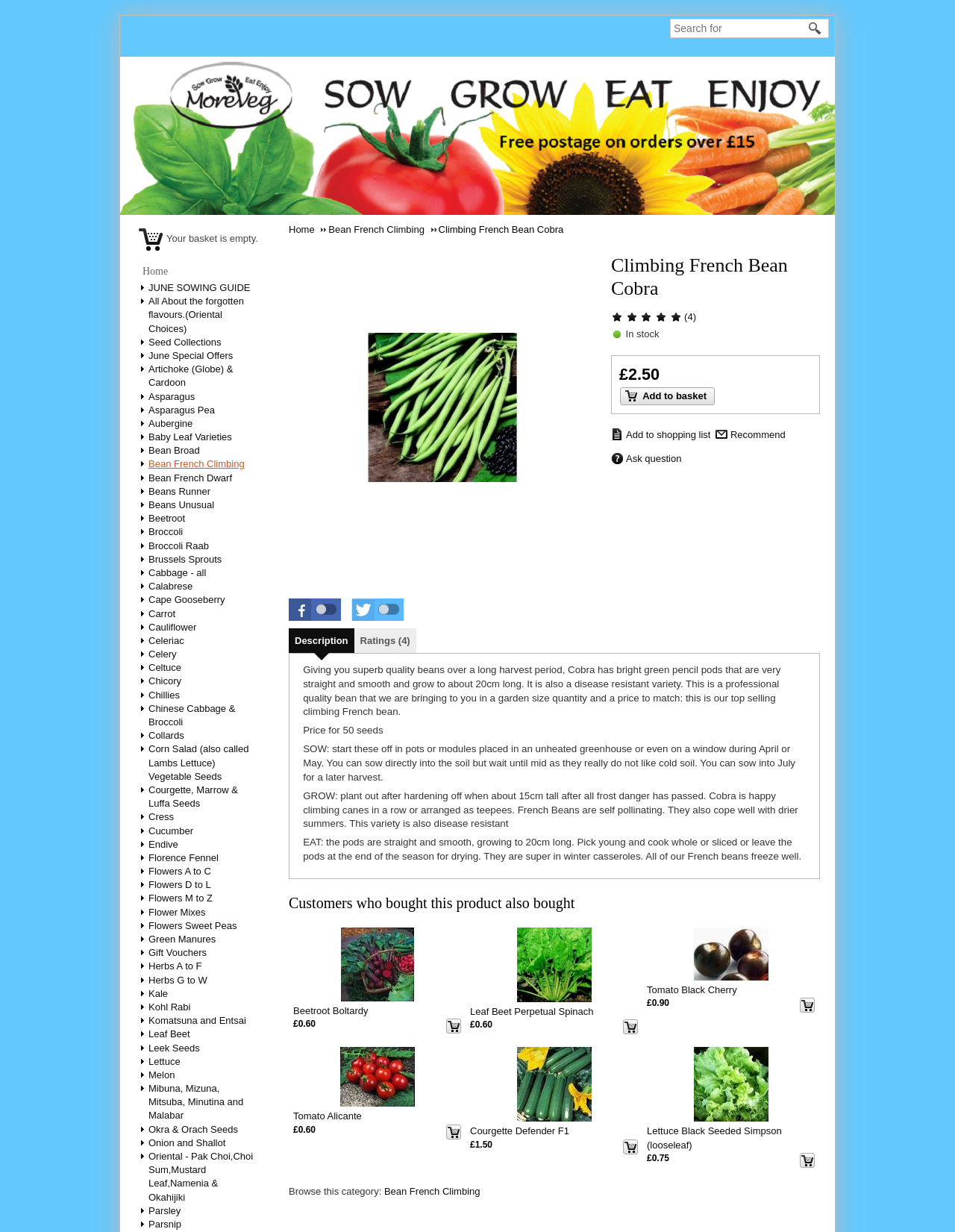Generate a comprehensive description of the webpage content.

This webpage is about a specific product, Climbing French Bean Cobra, which is a top-selling item. At the top of the page, there is a search bar with a "Search for" textbox and a "Start search" button. To the left of the search bar, there is a small image of a basket, and a text "Your basket is empty." Below the search bar, there are several links to different categories, including "Home", "JUNE SOWING GUIDE", "All About the forgotten flavours.(Oriental Choices)", and many others. These links are arranged in a vertical list, with a small gap between each link.

The links are categorized by vegetable types, such as "Artichoke (Globe) & Cardoon", "Asparagus", "Aubergine", and many others. There are a total of 34 links, each leading to a different product or category. The links are evenly spaced and take up most of the page.